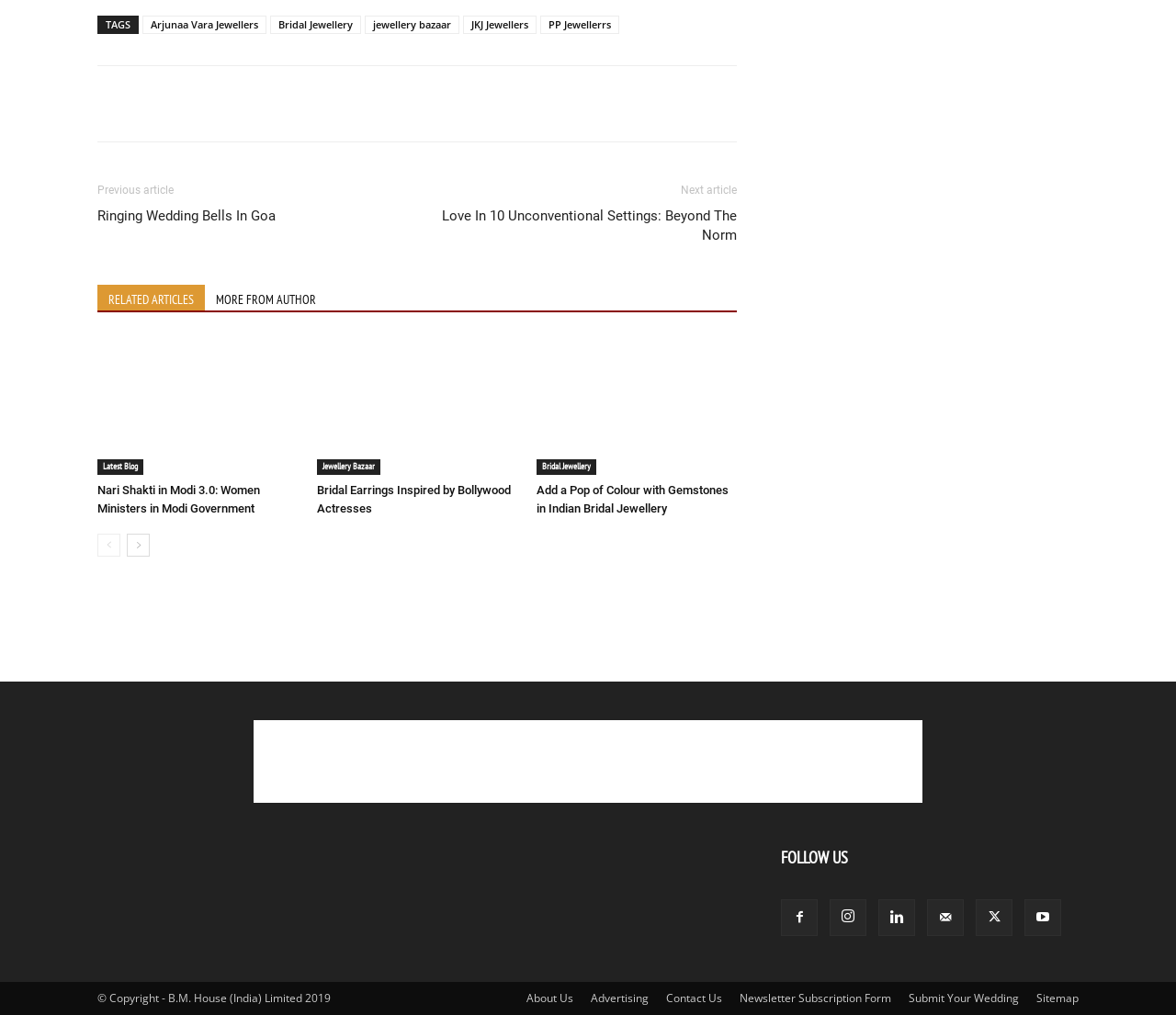Based on the element description: "Facebook", identify the UI element and provide its bounding box coordinates. Use four float numbers between 0 and 1, [left, top, right, bottom].

[0.664, 0.886, 0.695, 0.922]